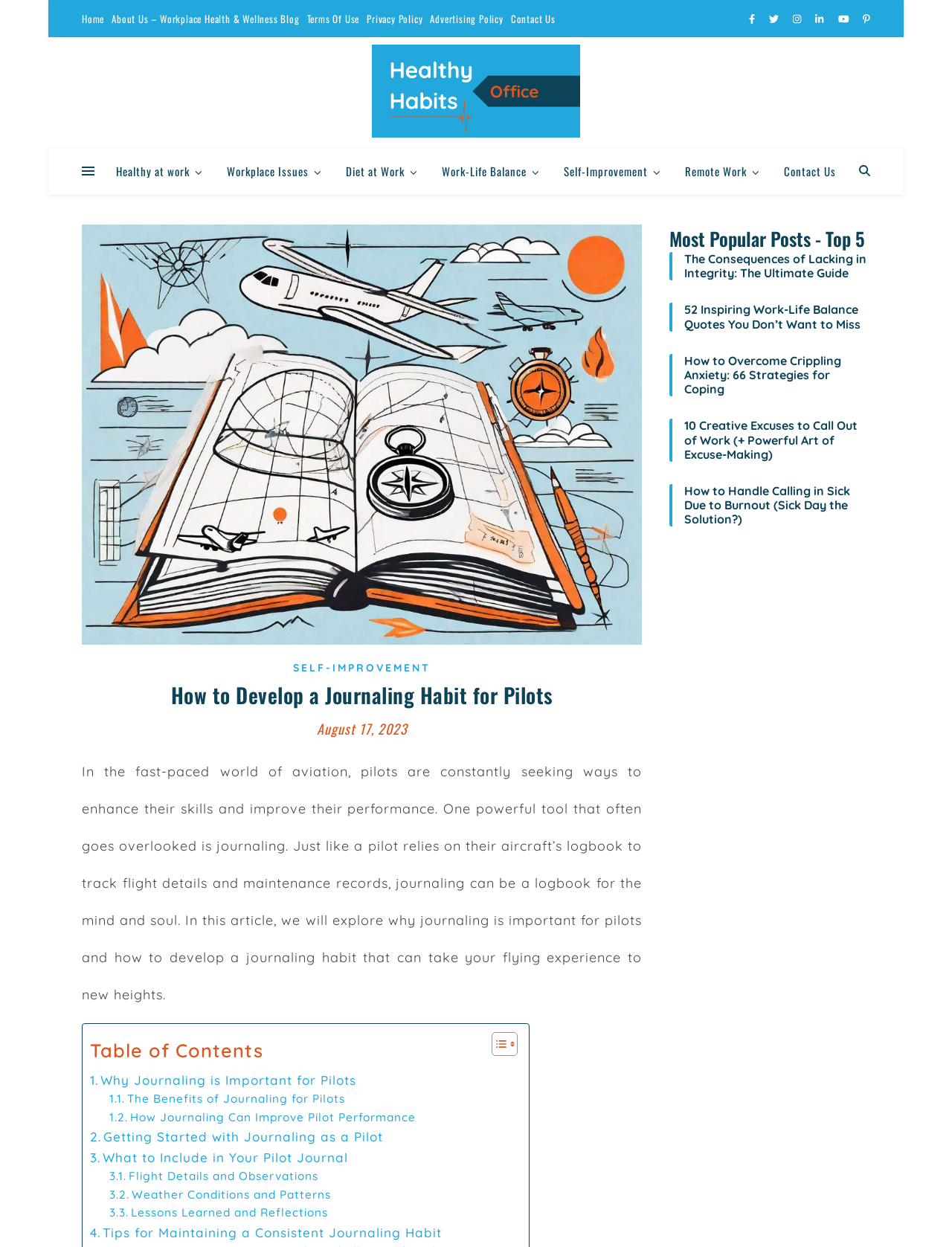Find the bounding box coordinates for the area that should be clicked to accomplish the instruction: "Click on the 'Home' link".

[0.086, 0.0, 0.113, 0.03]